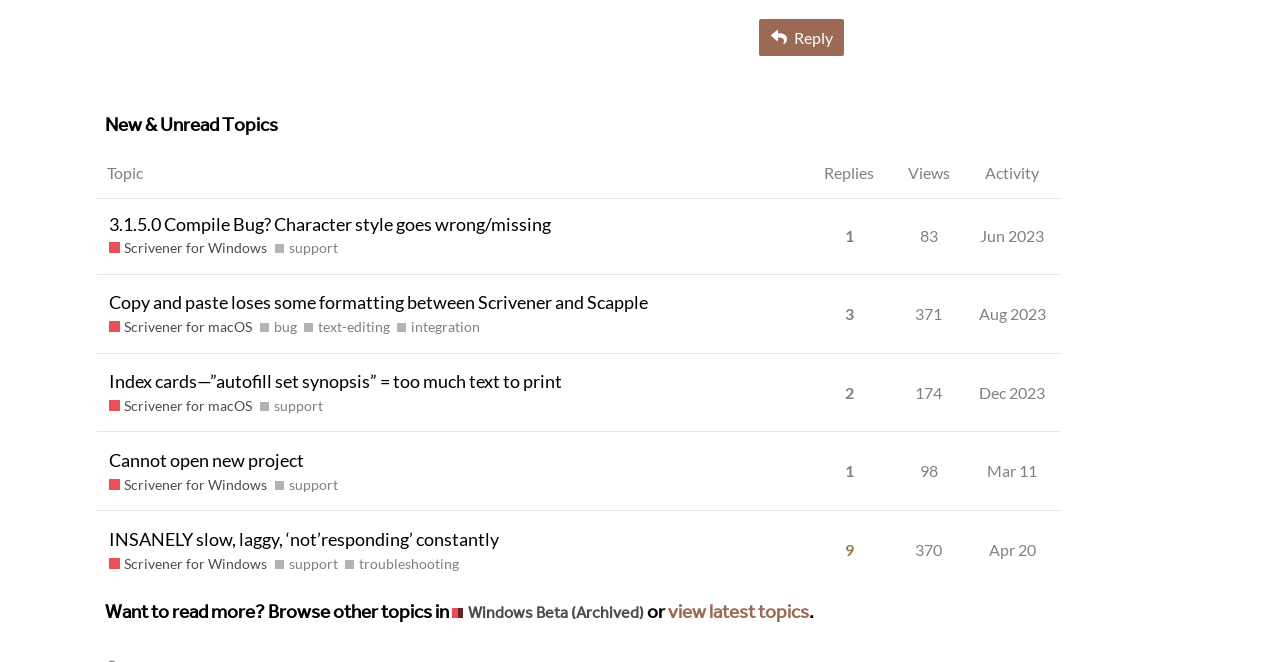Please determine the bounding box coordinates of the element to click on in order to accomplish the following task: "Click the 'Extreme Heat Workshop' link". Ensure the coordinates are four float numbers ranging from 0 to 1, i.e., [left, top, right, bottom].

None